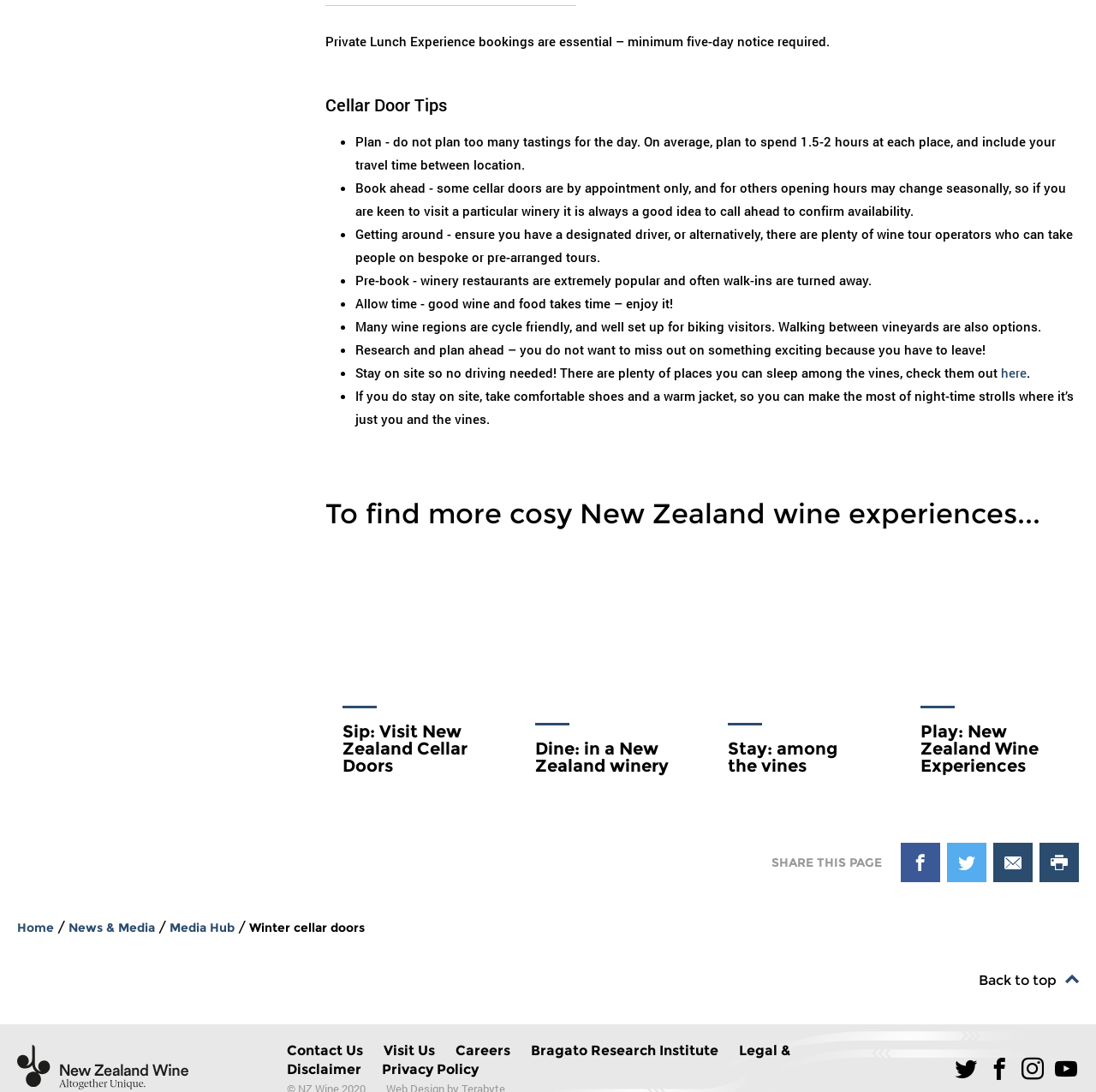Given the element description Follow us on Facebook, predict the bounding box coordinates for the UI element in the webpage screenshot. The format should be (top-left x, top-left y, bottom-right x, bottom-right y), and the values should be between 0 and 1.

[0.9, 0.967, 0.923, 0.991]